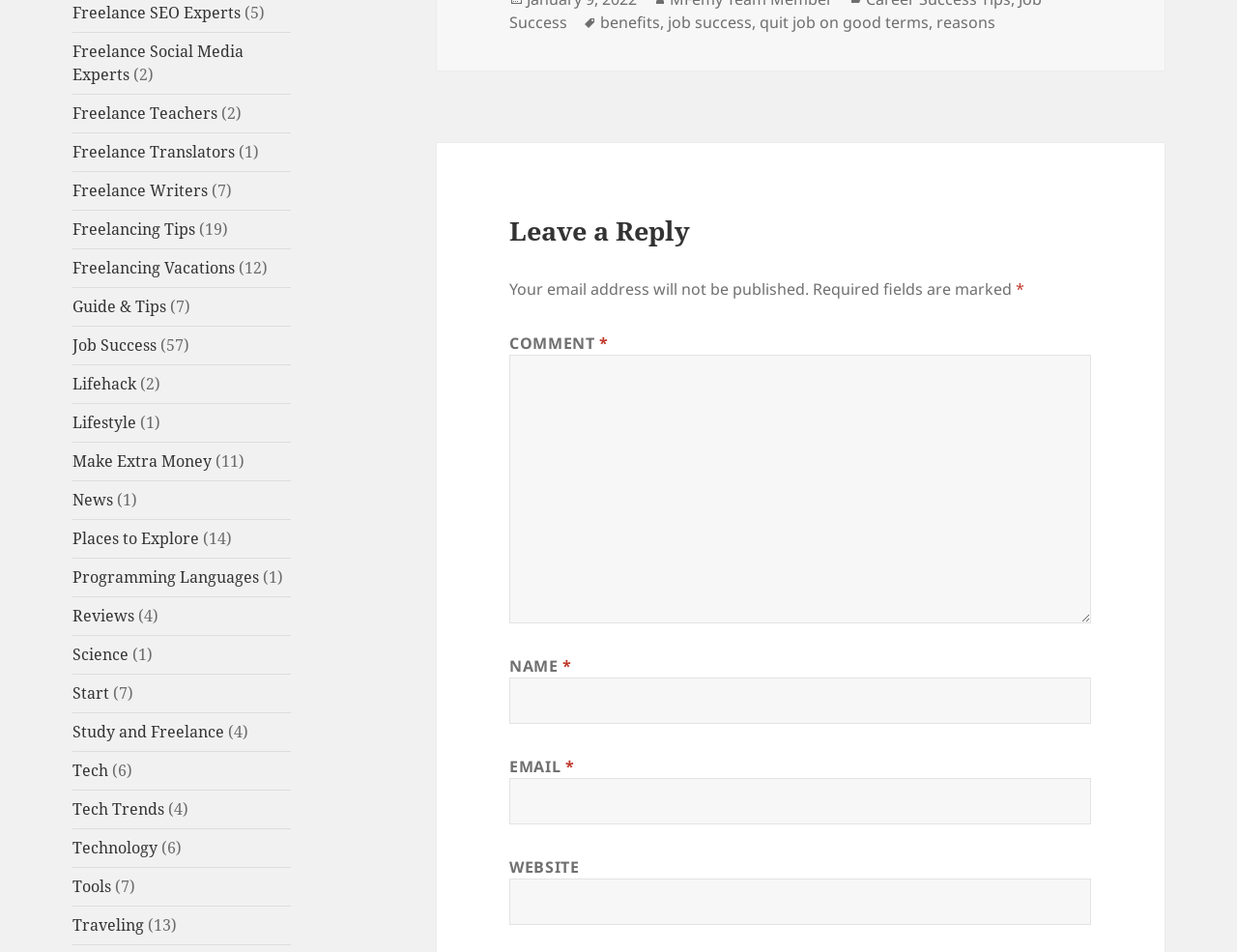Use a single word or phrase to answer the following:
How many links are there in the webpage?

25